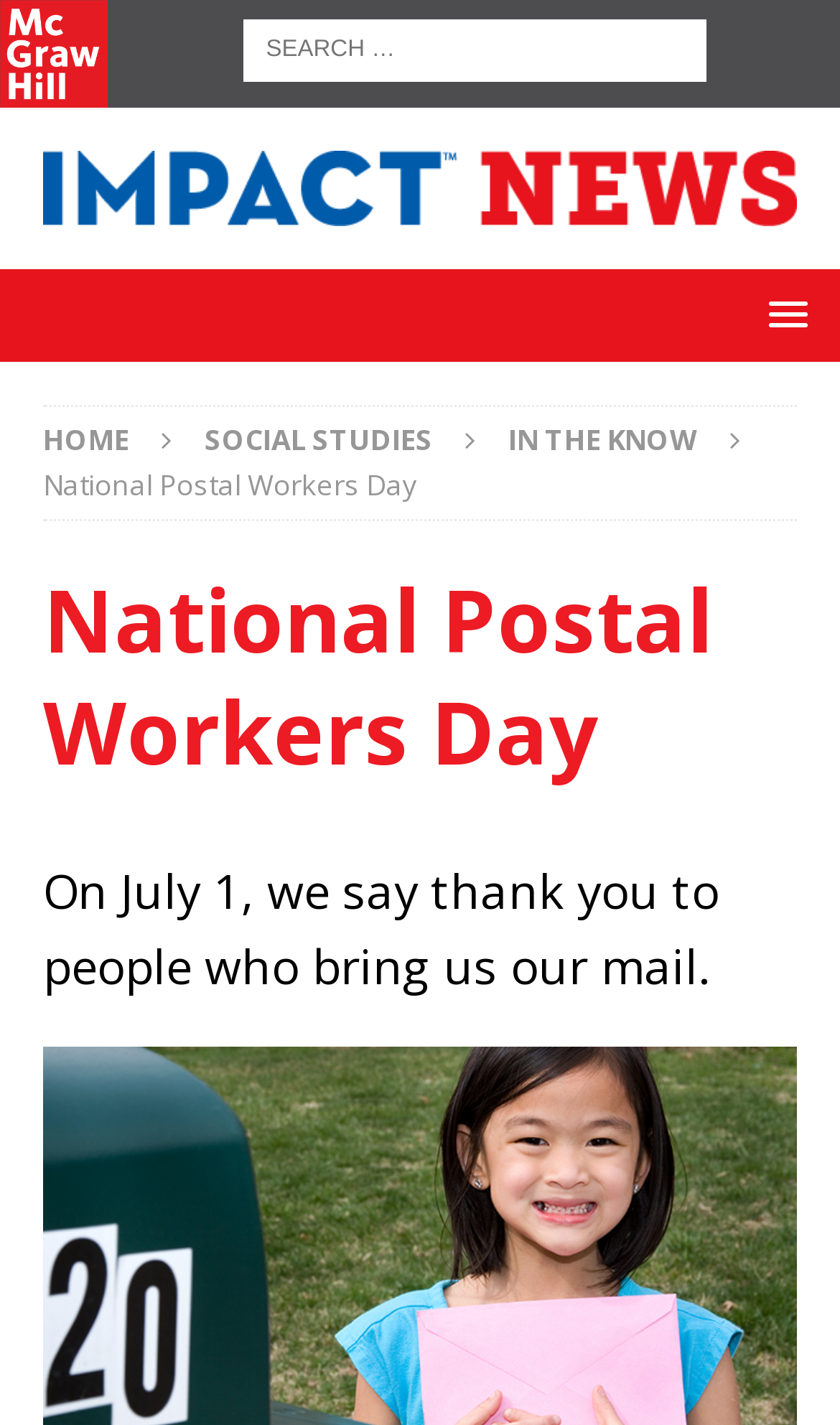Please give a one-word or short phrase response to the following question: 
How many links are there in the top menu?

3